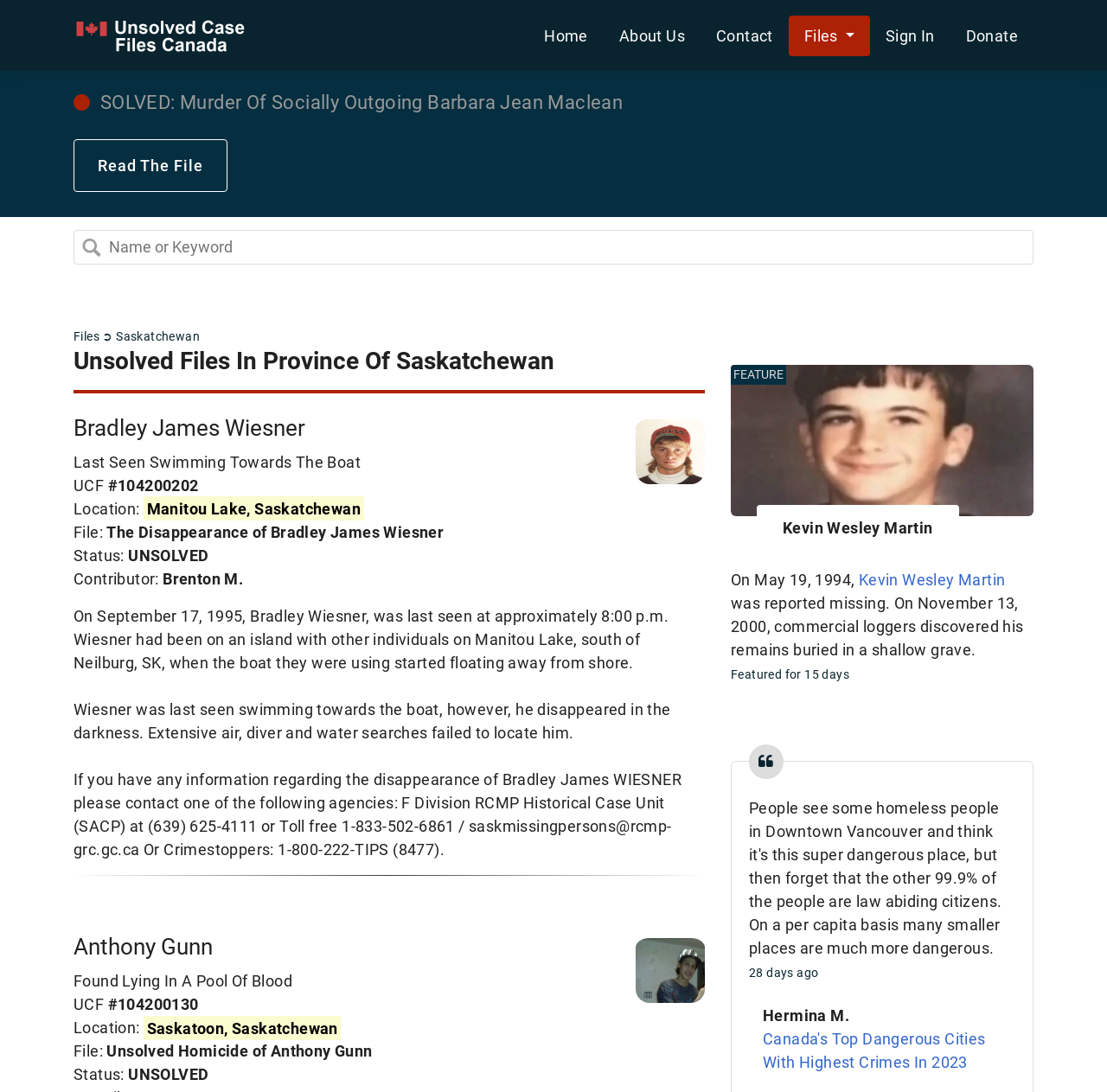What is the main heading of this webpage? Please extract and provide it.

Unsolved Files In Province Of Saskatchewan